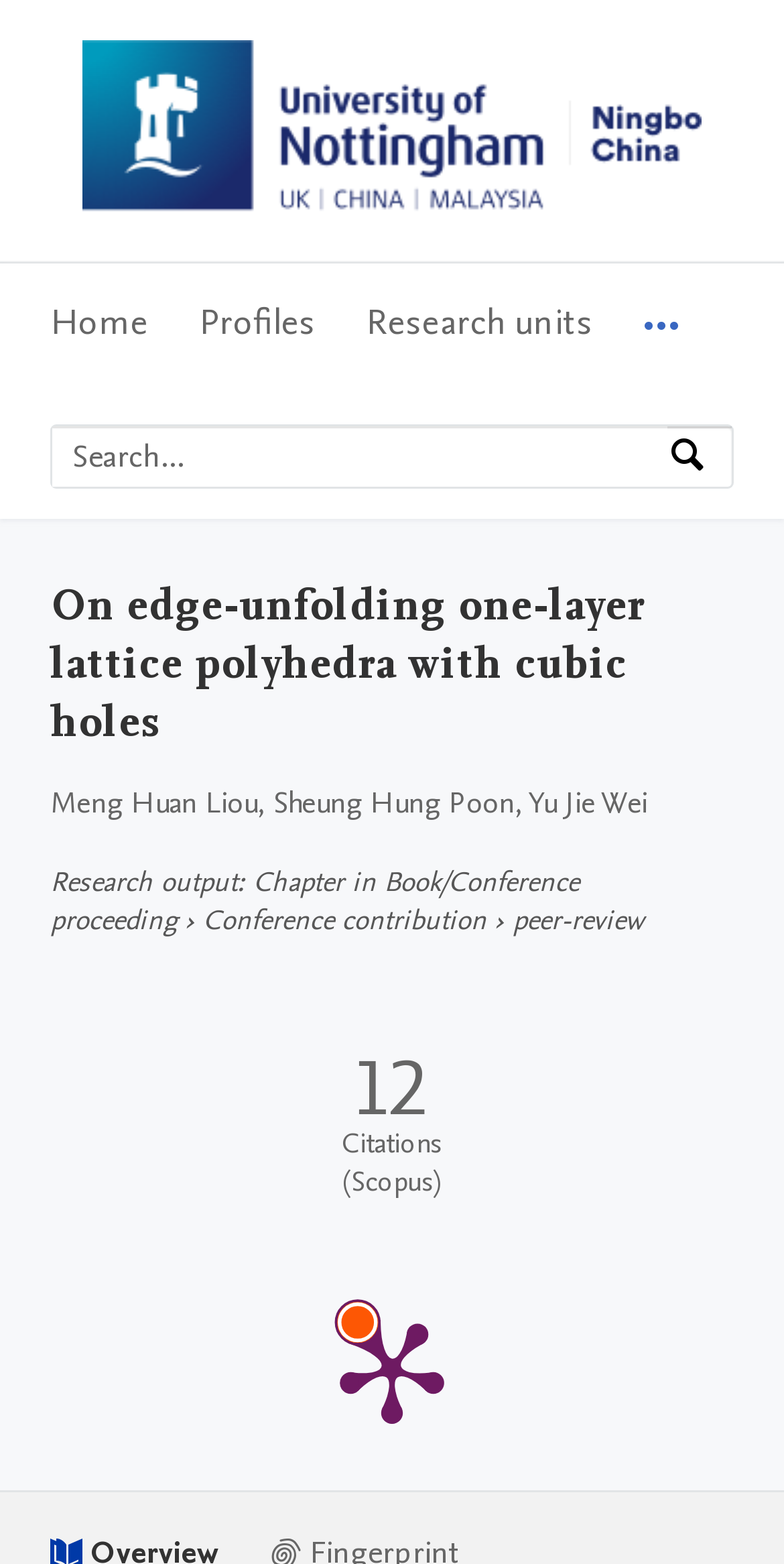Provide an in-depth caption for the elements present on the webpage.

The webpage is about a research publication titled "On edge-unfolding one-layer lattice polyhedra with cubic holes" from the University of Nottingham Ningbo China. At the top left corner, there is a link to skip to main navigation, search, and main content. Next to it, the university's logo is displayed.

Below the logo, there is a main navigation menu with five items: Home, Profiles, Research units, and More navigation options. To the right of the navigation menu, there is a search bar with a placeholder text "Search by expertise, name or affiliation" and a search button.

The main content of the page is divided into sections. The first section has a heading with the title of the research publication. Below the heading, there are three lines of text: the authors' names, the type of research output, and the publication details. The publication details include the type of publication, a link to more information, and a label indicating that it is a peer-reviewed publication.

Further down, there is a section titled "Publication metrics" with a single metric displayed: 12 citations from Scopus. There is also a link to a PlumX Metrics Detail Page with an accompanying image.